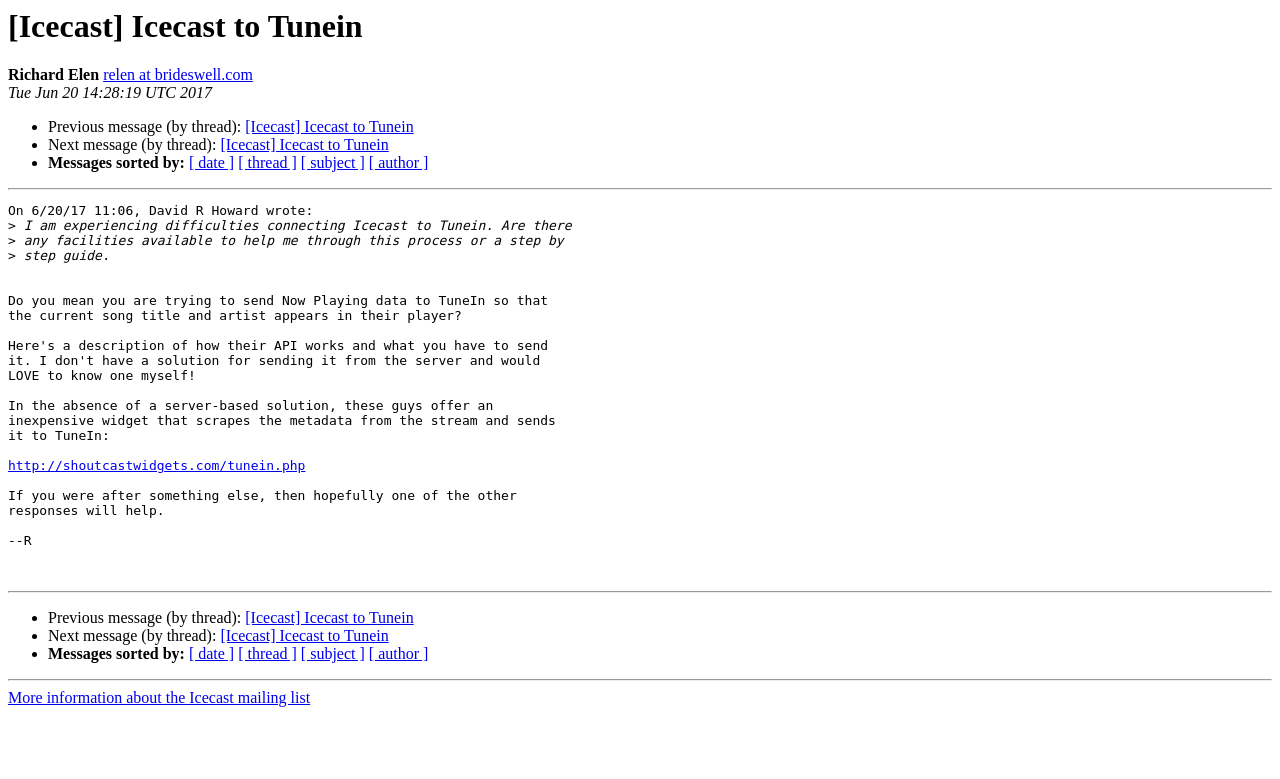What is the purpose of the link 'http://shoutcastwidgets.com/tunein.php'?
Look at the image and respond with a one-word or short phrase answer.

Help with Icecast to Tunein